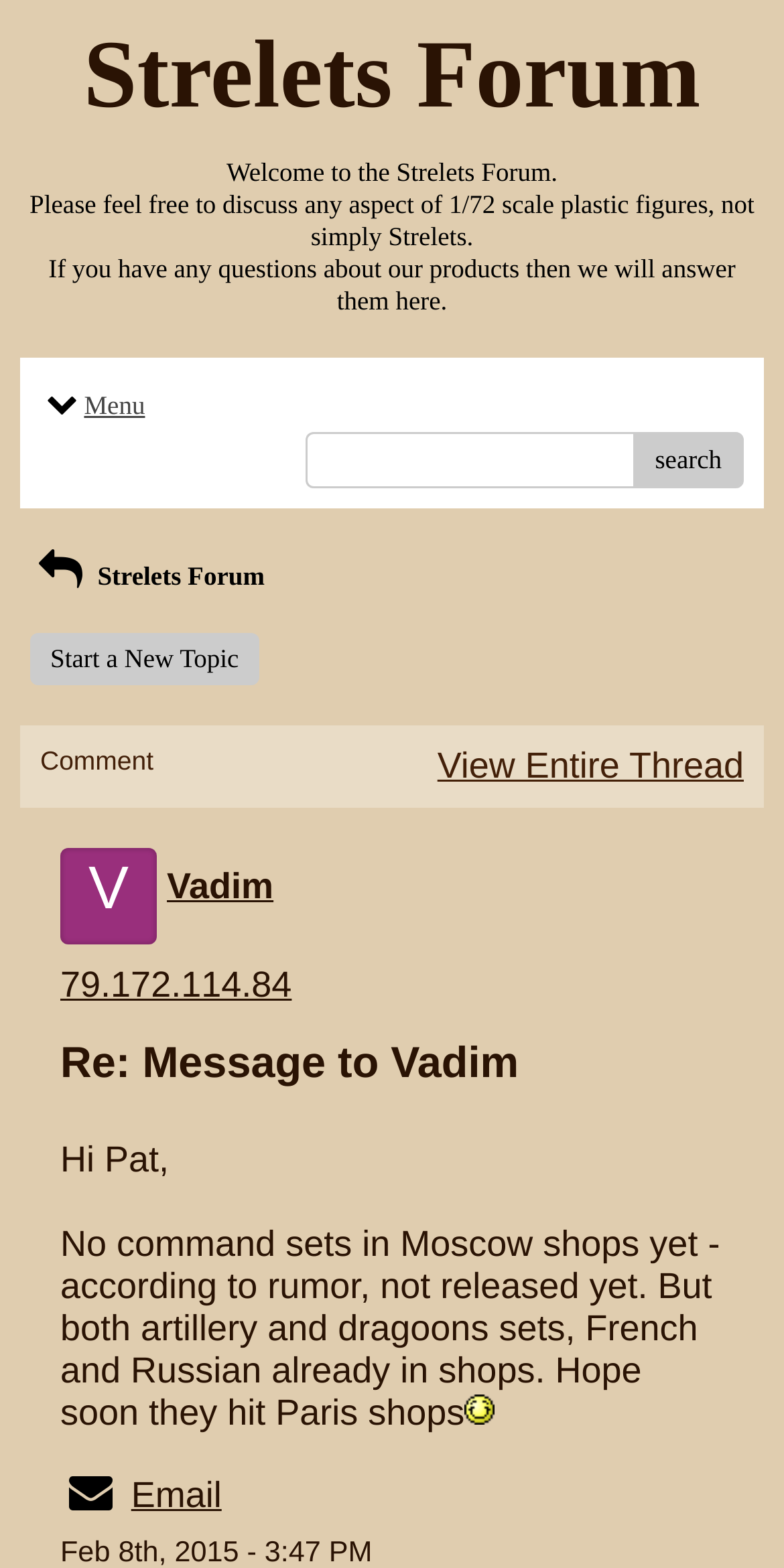Bounding box coordinates are given in the format (top-left x, top-left y, bottom-right x, bottom-right y). All values should be floating point numbers between 0 and 1. Provide the bounding box coordinate for the UI element described as: search

[0.807, 0.276, 0.949, 0.311]